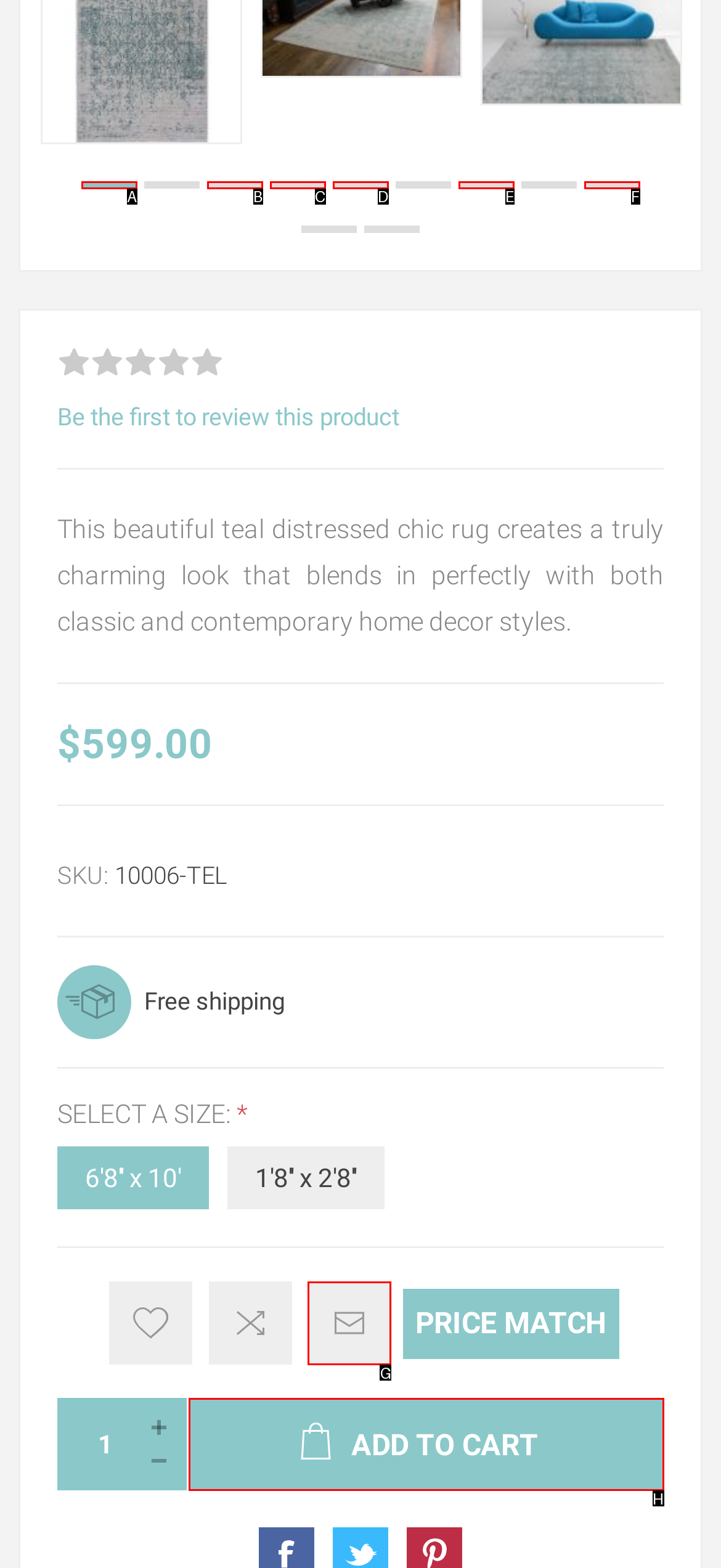Select the letter of the UI element that best matches: Add to cart
Answer with the letter of the correct option directly.

H